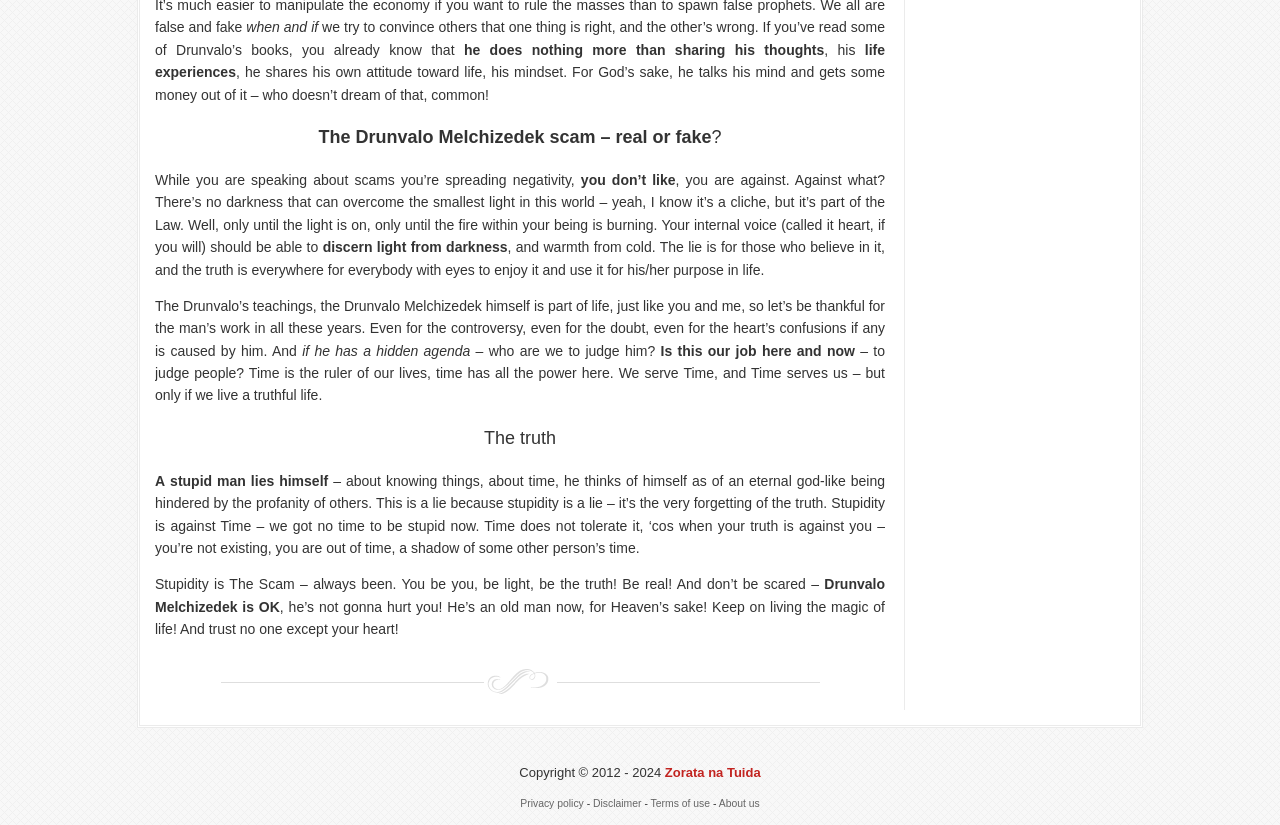Locate the UI element described as follows: "Privacy policy". Return the bounding box coordinates as four float numbers between 0 and 1 in the order [left, top, right, bottom].

[0.406, 0.968, 0.456, 0.981]